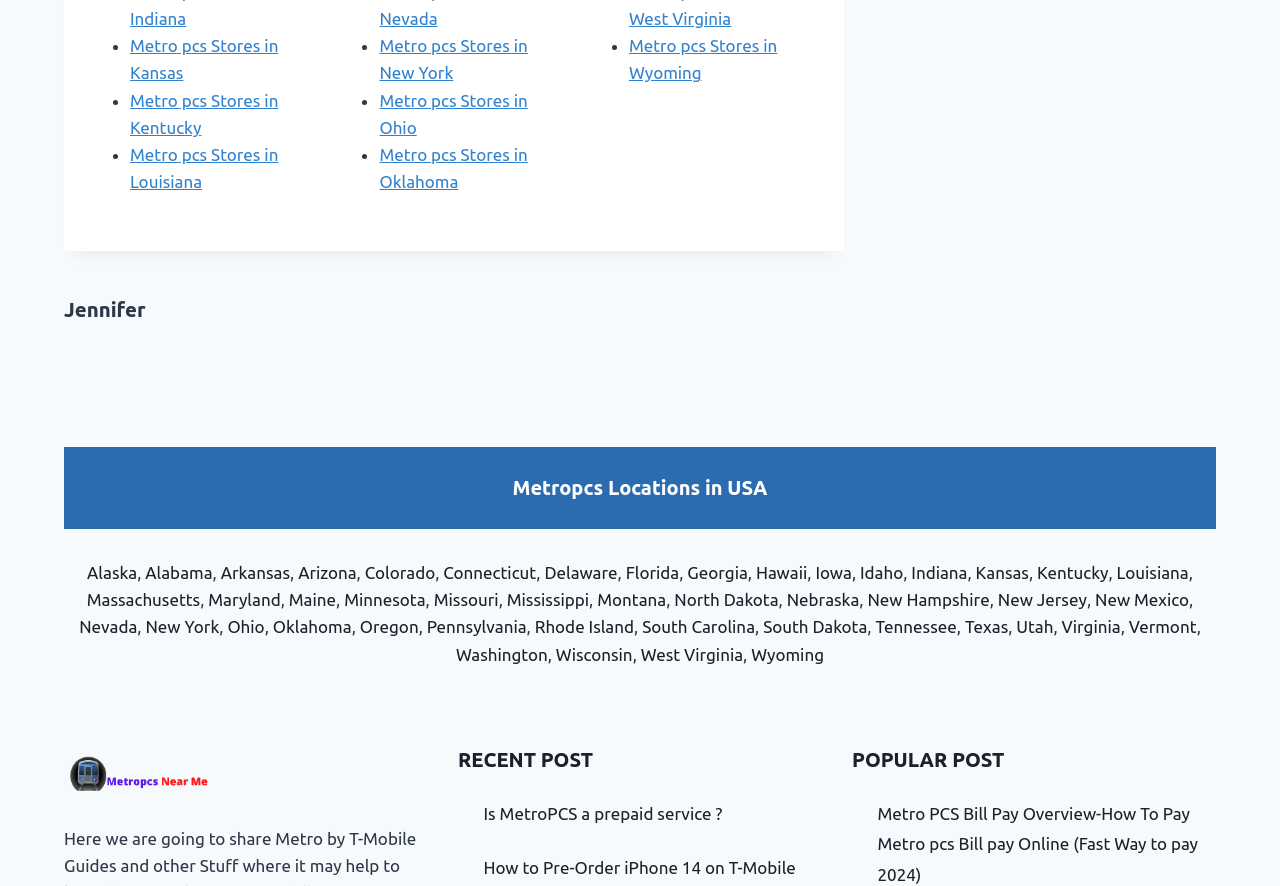Identify the bounding box coordinates for the UI element described as follows: North Dakota. Use the format (top-left x, top-left y, bottom-right x, bottom-right y) and ensure all values are floating point numbers between 0 and 1.

[0.527, 0.666, 0.608, 0.688]